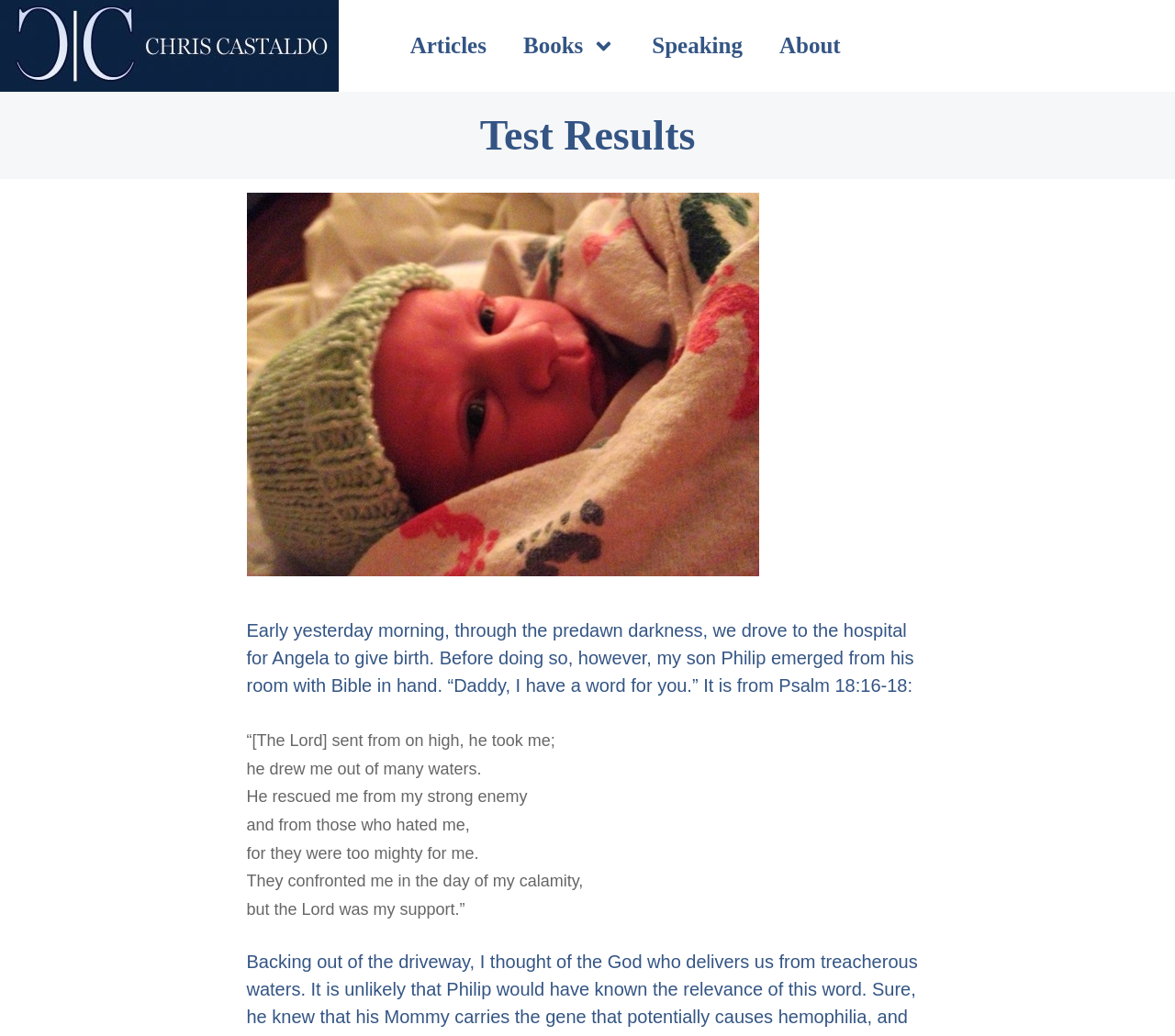Identify the bounding box coordinates for the UI element that matches this description: "alt="photo (8)" title="photo (8)"".

[0.21, 0.546, 0.646, 0.564]